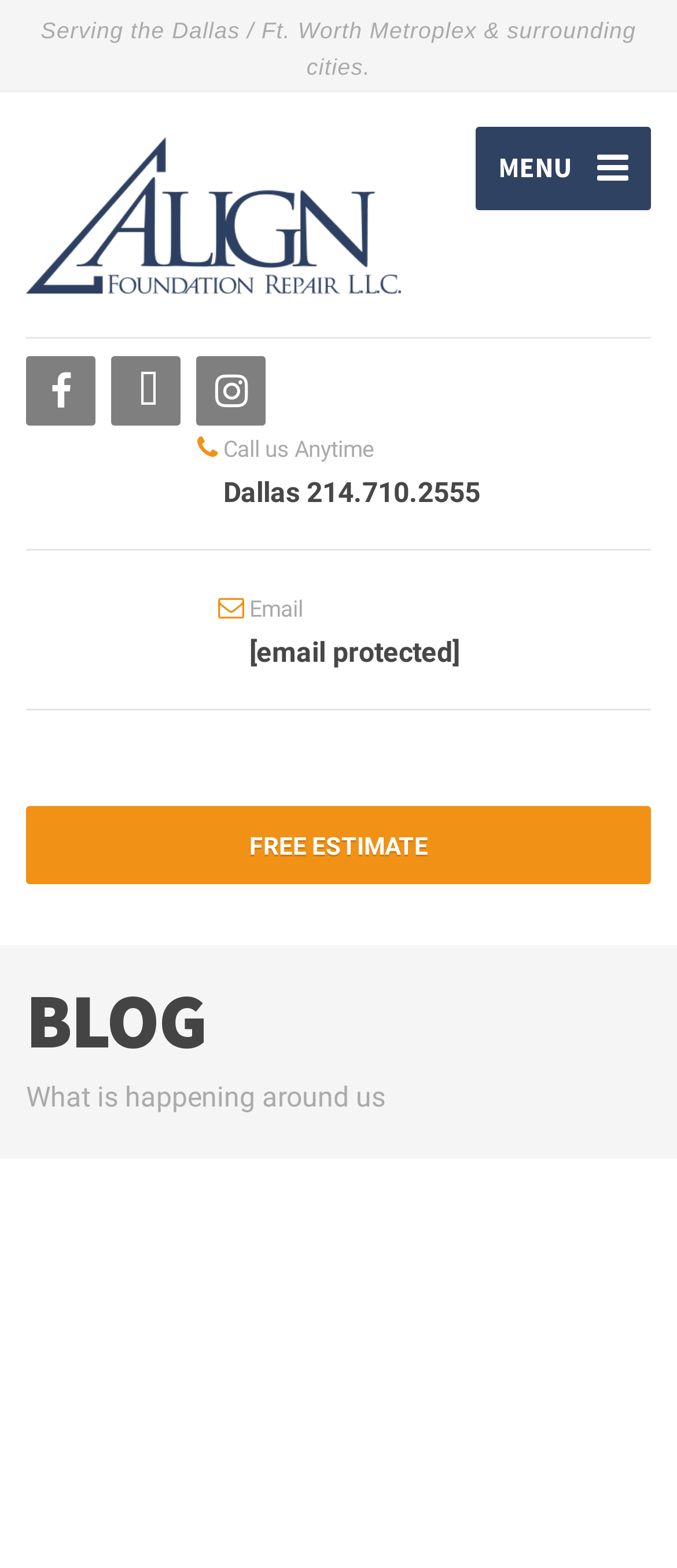Please locate the UI element described by "MENU" and provide its bounding box coordinates.

[0.703, 0.081, 0.962, 0.134]